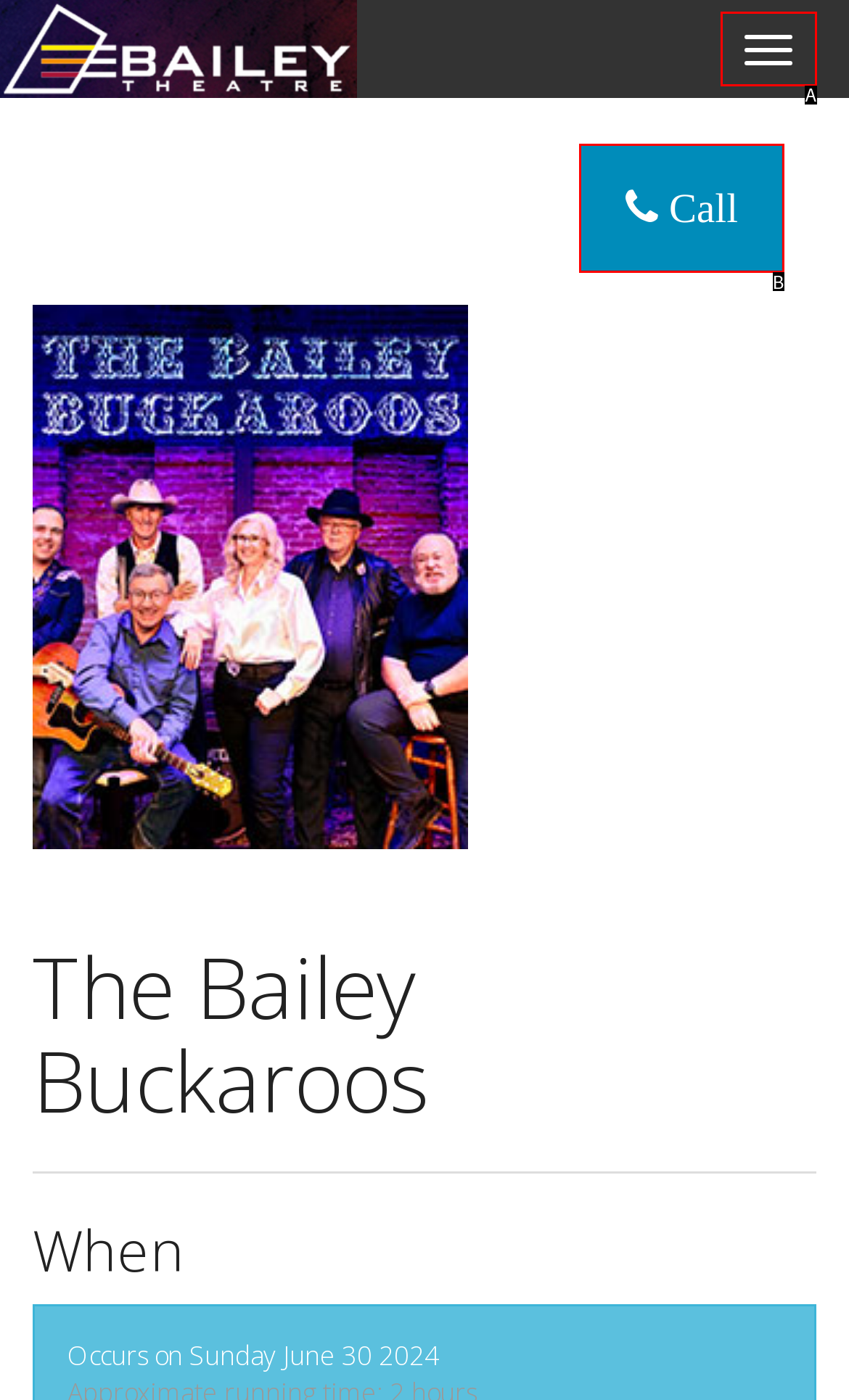Based on the given description: Call, identify the correct option and provide the corresponding letter from the given choices directly.

B